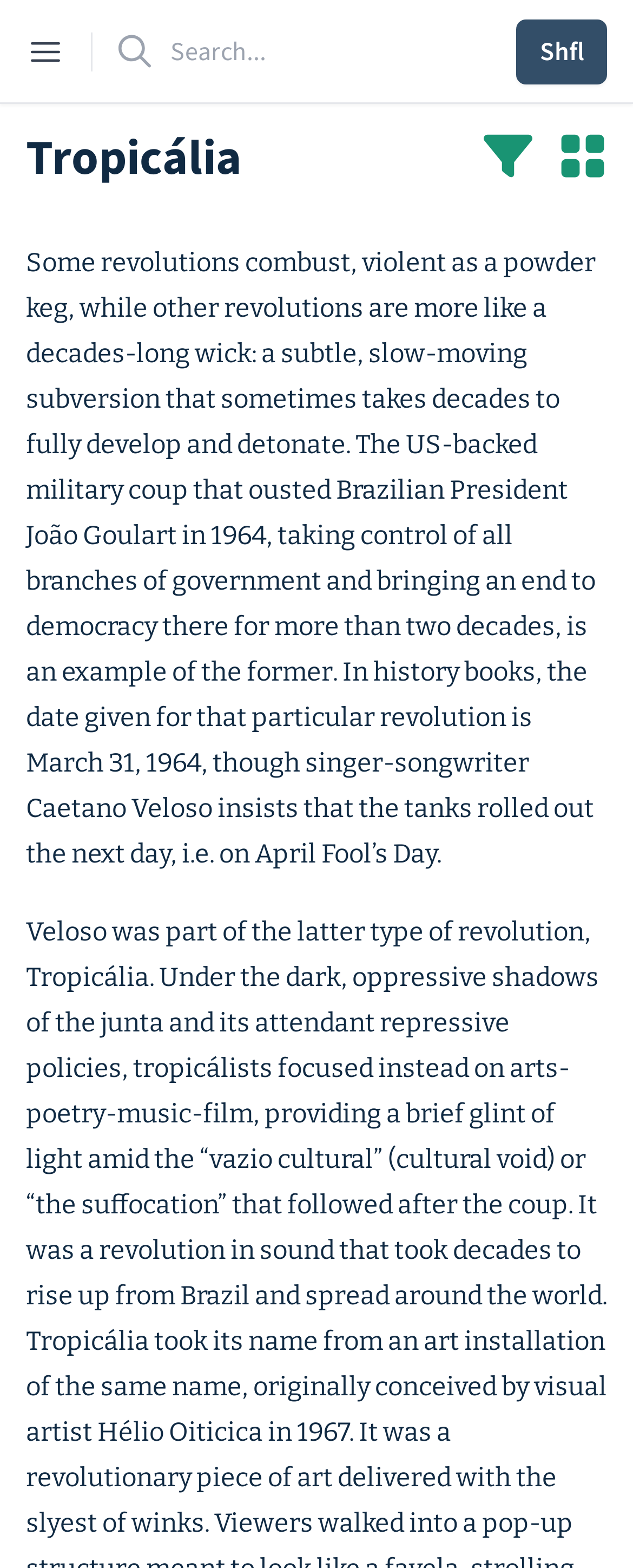Provide a thorough description of the webpage's content and layout.

The webpage is about Tropicália, a musical movement, and features an article by Andy Beta. At the top left corner, there is a button to open the sidebar, accompanied by a small image. Next to it, there is a search bar with a "Search" label, taking up about half of the top section. On the top right corner, there are three buttons: "Shfl", "filter", and "albums only".

Below the top section, the main content area is dominated by a heading "Tropicália" and a lengthy article. The article begins by describing two types of revolutions, using the example of the 1964 US-backed military coup in Brazil. The text is quite detailed, mentioning specific dates and events, and quotes singer-songwriter Caetano Veloso. The article appears to be a thoughtful and in-depth exploration of the Tropicália movement and its historical context.